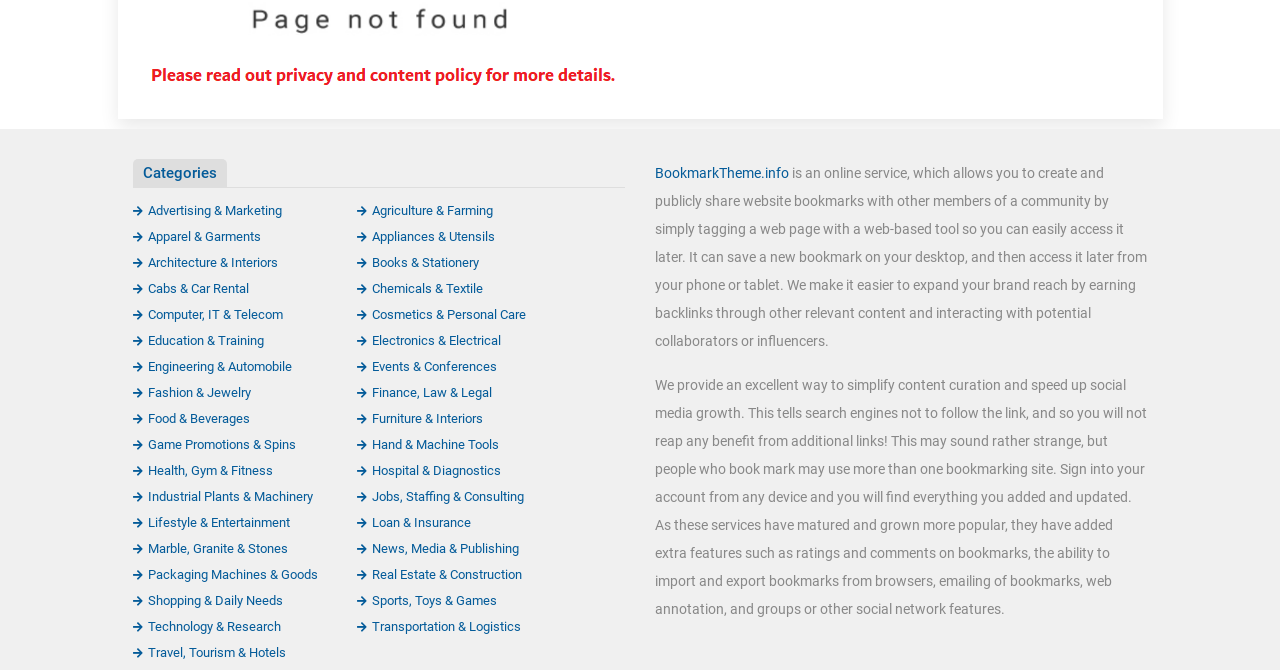Show the bounding box coordinates for the HTML element as described: "BookmarkTheme.info".

[0.512, 0.246, 0.616, 0.27]